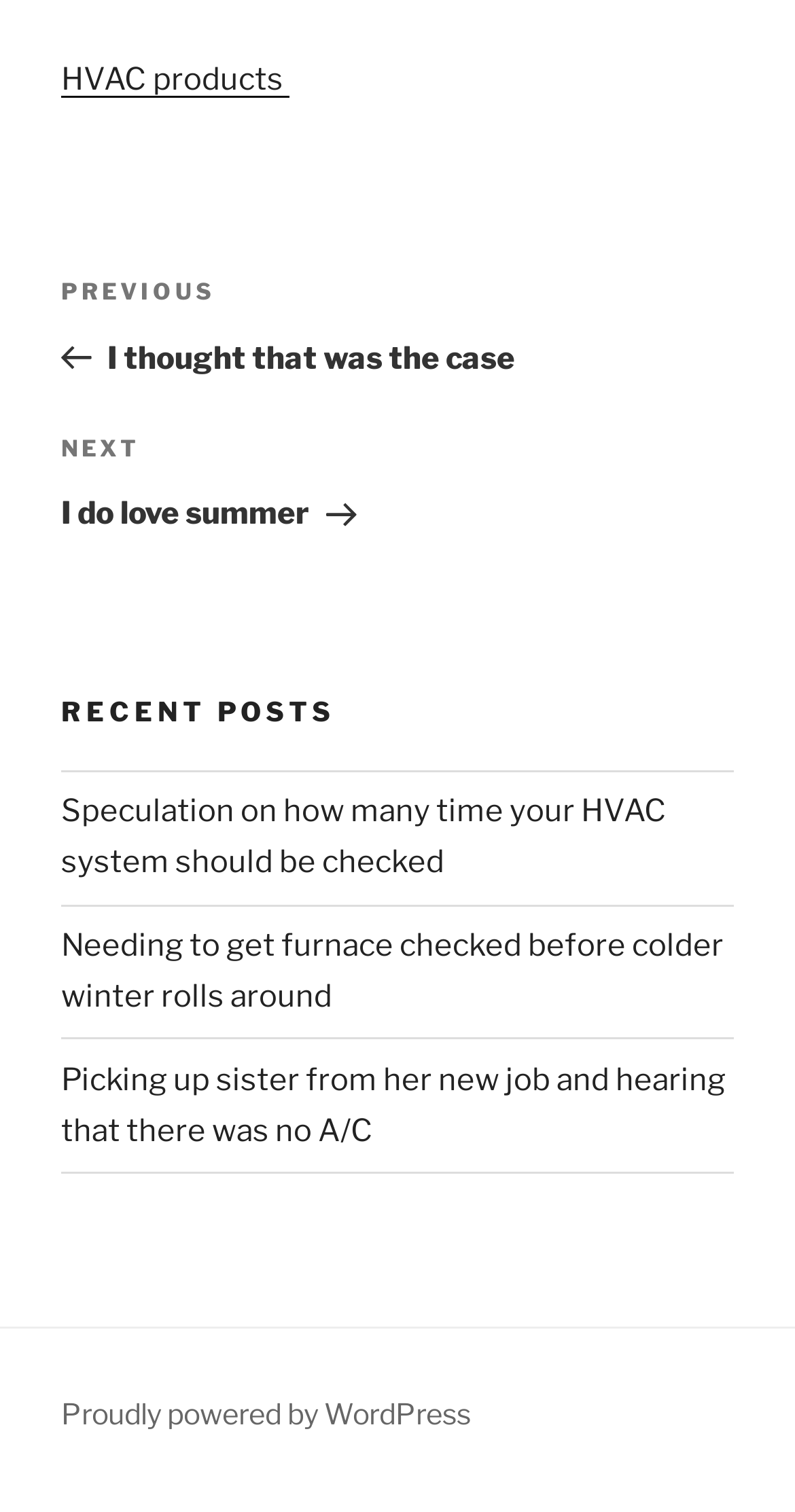What is the name of the platform powering the website?
Look at the screenshot and give a one-word or phrase answer.

WordPress